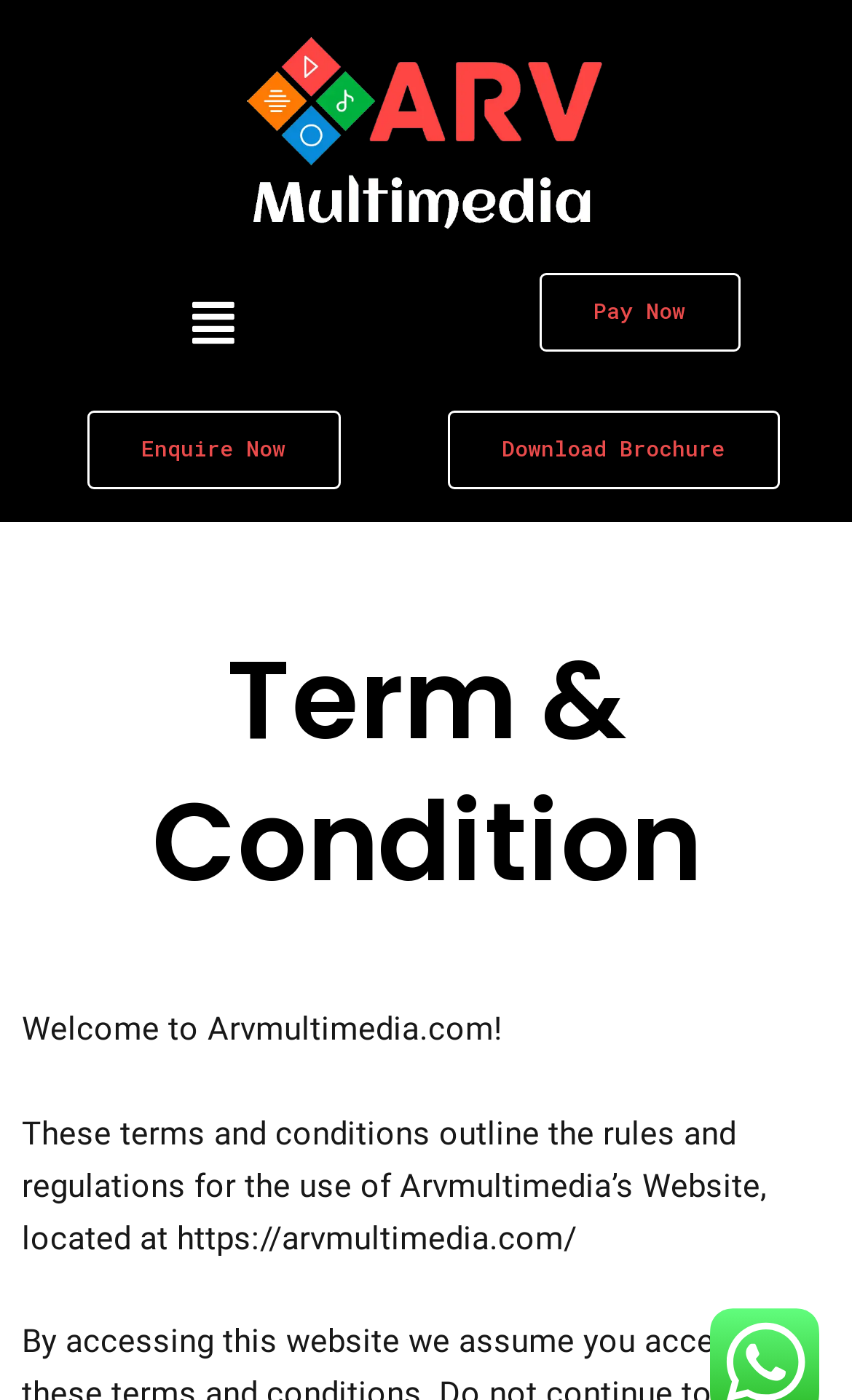By analyzing the image, answer the following question with a detailed response: What is the purpose of this webpage?

Based on the content of the webpage, it appears to be a terms and conditions page for the website arvmultimedia.com, outlining the rules and regulations for the use of the website.